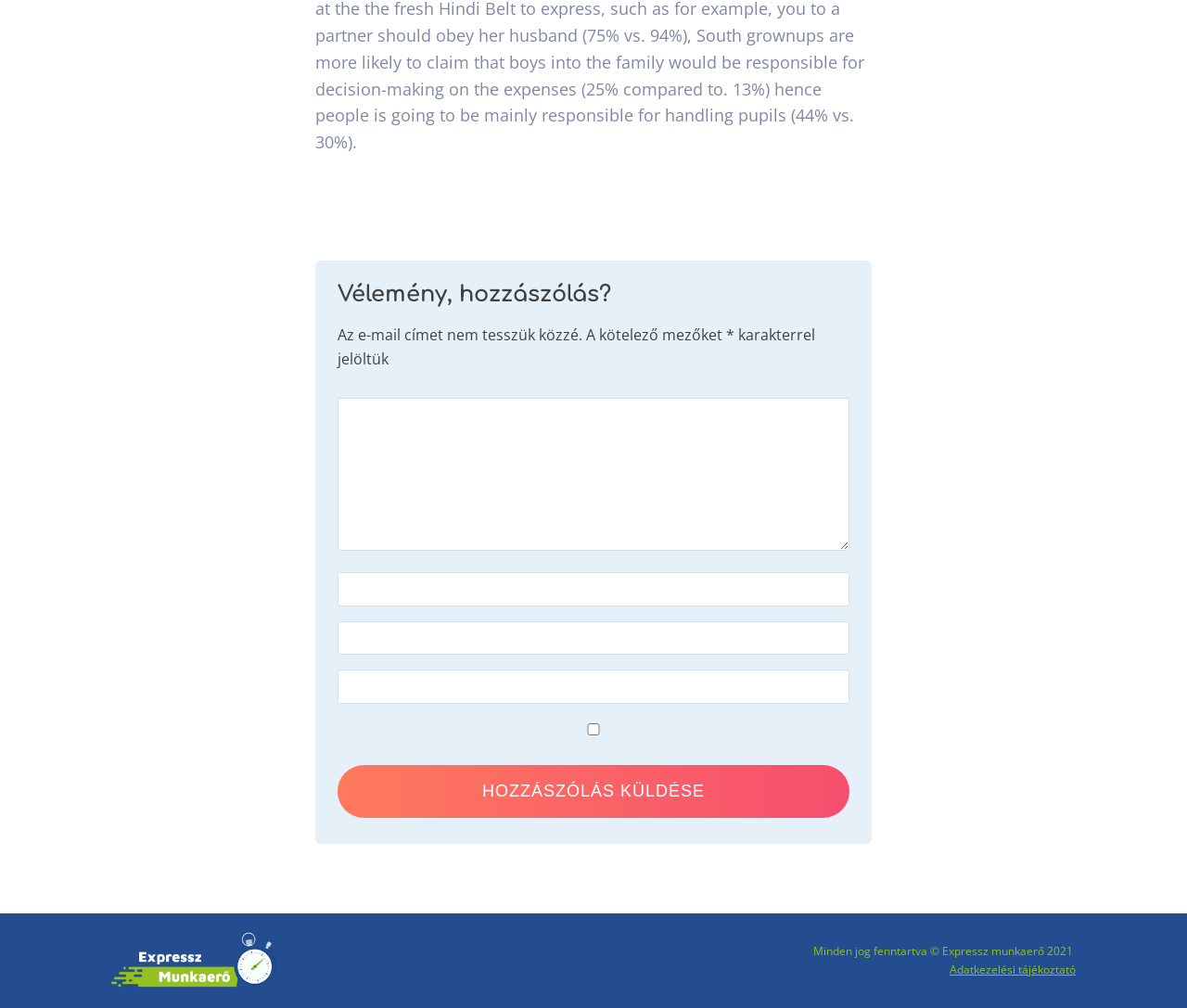Pinpoint the bounding box coordinates of the clickable element needed to complete the instruction: "Click on the link at the bottom". The coordinates should be provided as four float numbers between 0 and 1: [left, top, right, bottom].

[0.094, 0.924, 0.234, 0.981]